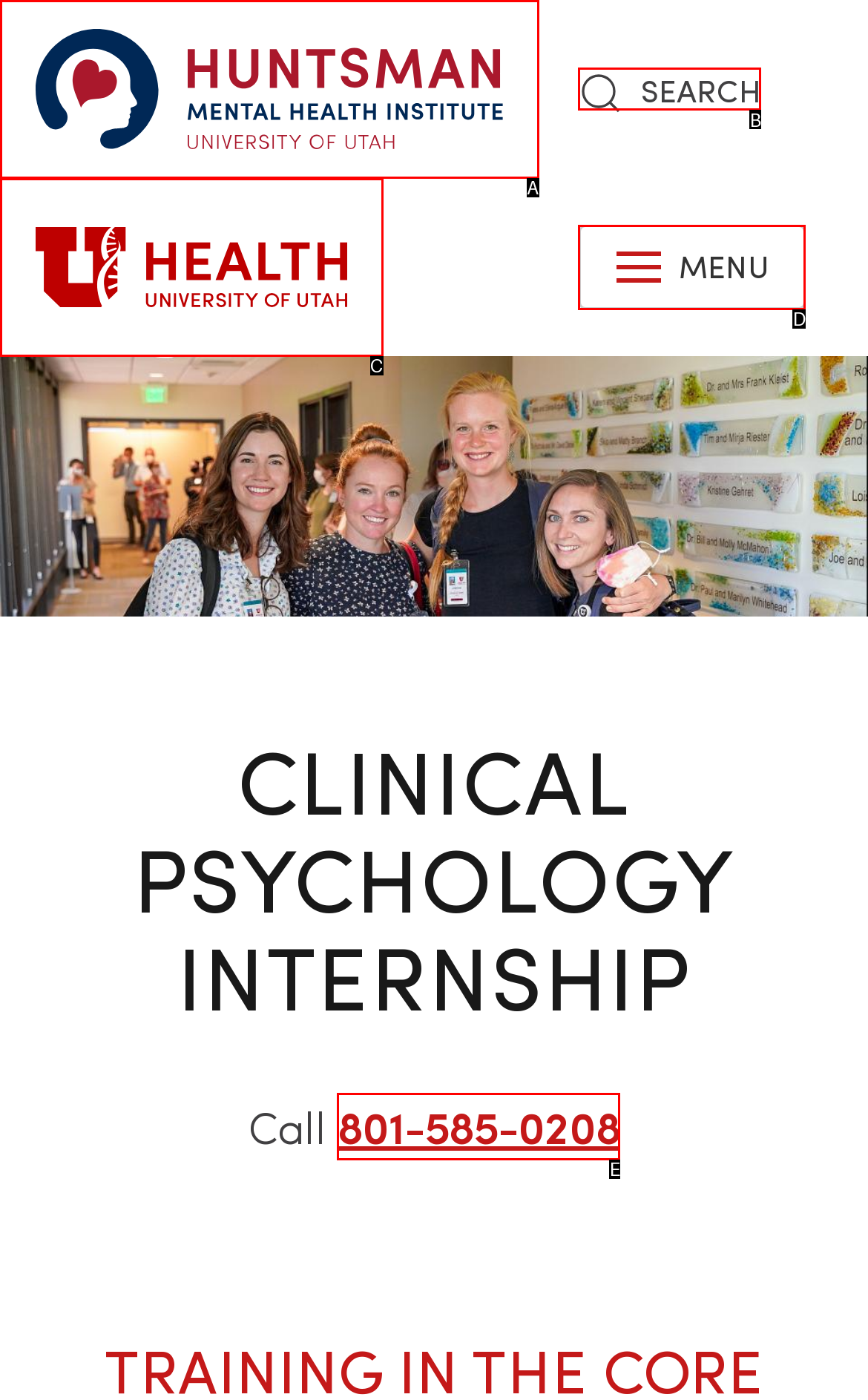Using the description: 801-585-0208, find the corresponding HTML element. Provide the letter of the matching option directly.

E